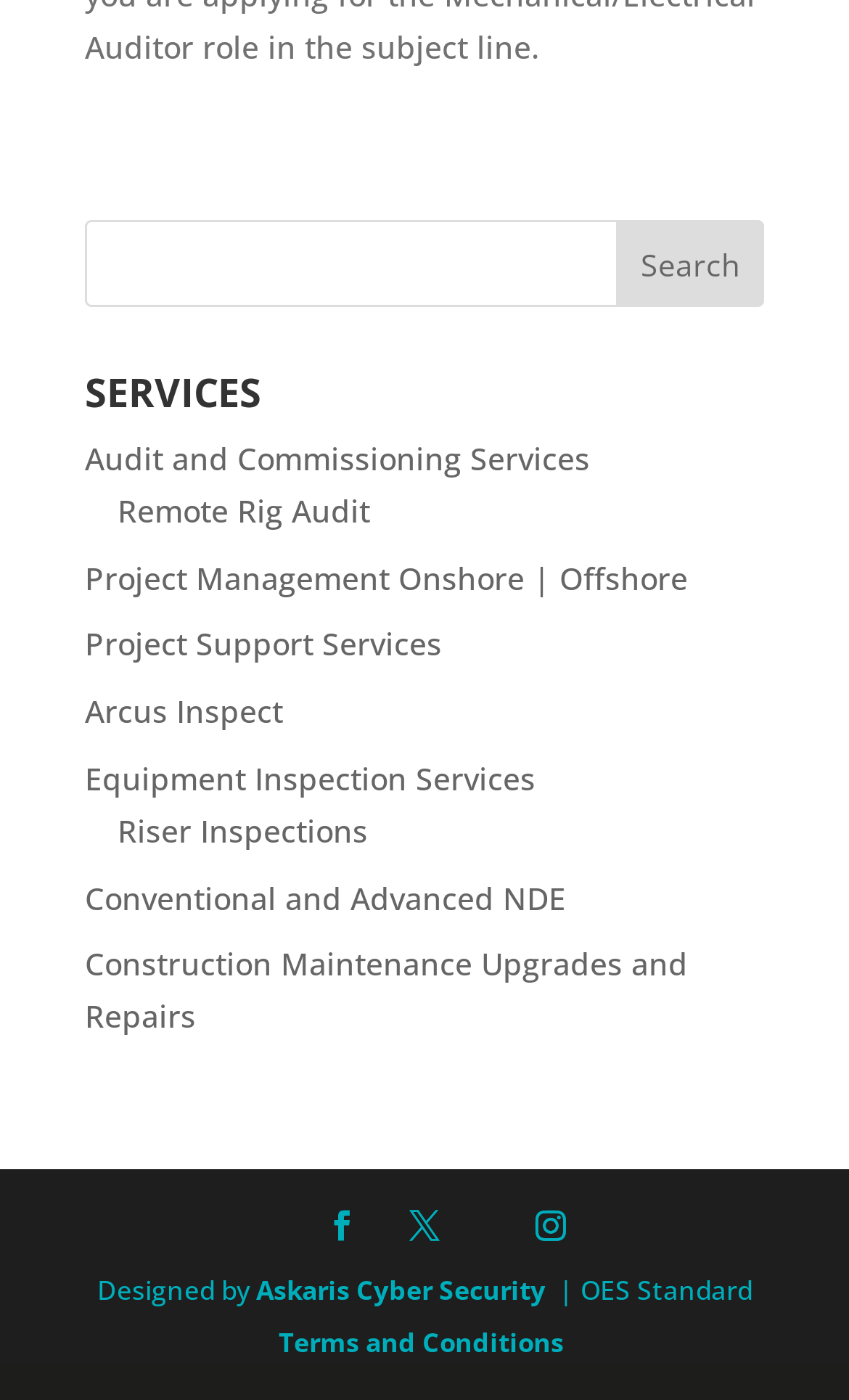Identify the bounding box for the UI element described as: "Riser Inspections". Ensure the coordinates are four float numbers between 0 and 1, formatted as [left, top, right, bottom].

[0.138, 0.578, 0.433, 0.608]